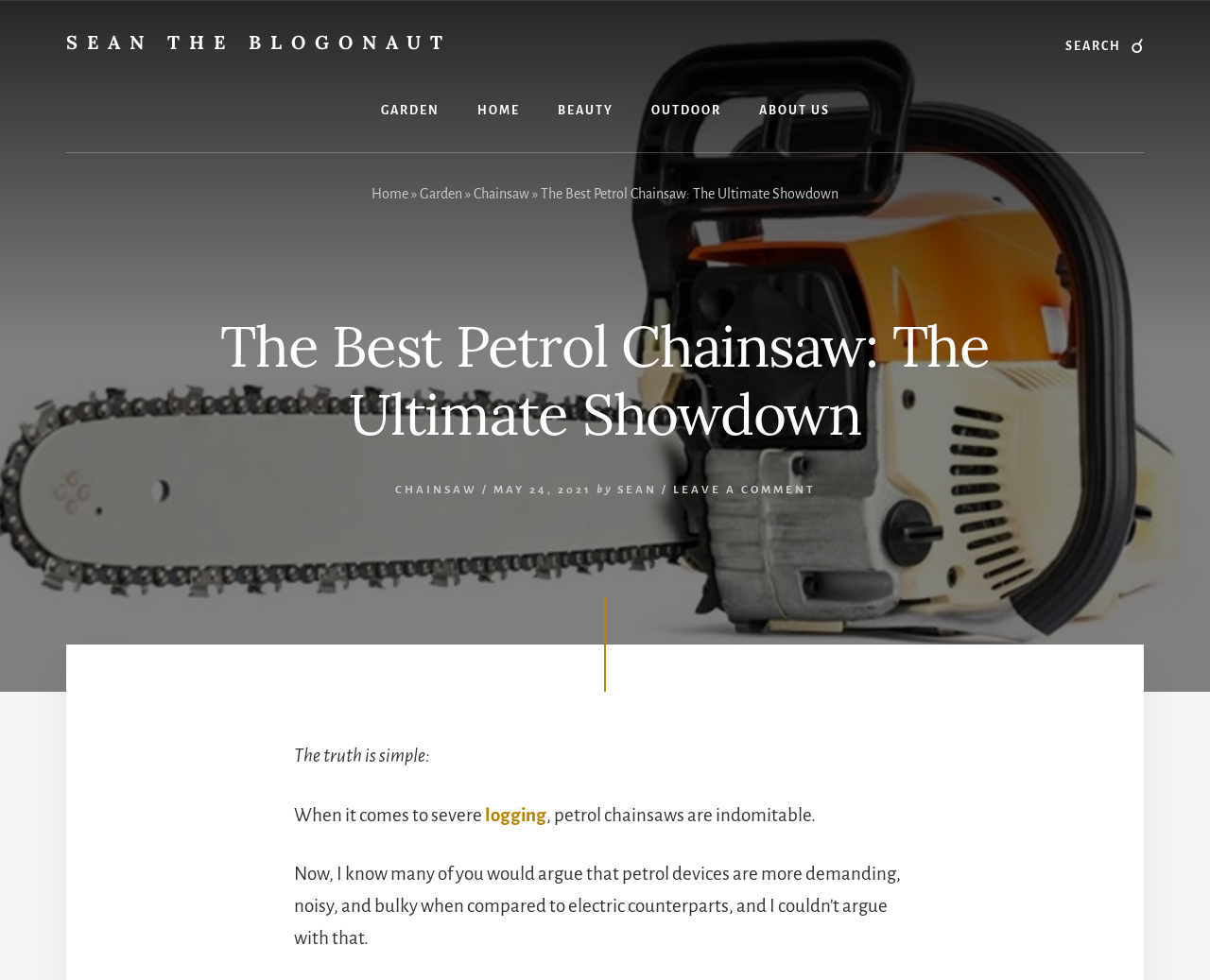Using the details from the image, please elaborate on the following question: How many main categories are available in the navigation menu?

I counted the number of main categories in the navigation menu and found that there are 5 categories: 'GARDEN', 'HOME', 'BEAUTY', 'OUTDOOR', and 'ABOUT US'.